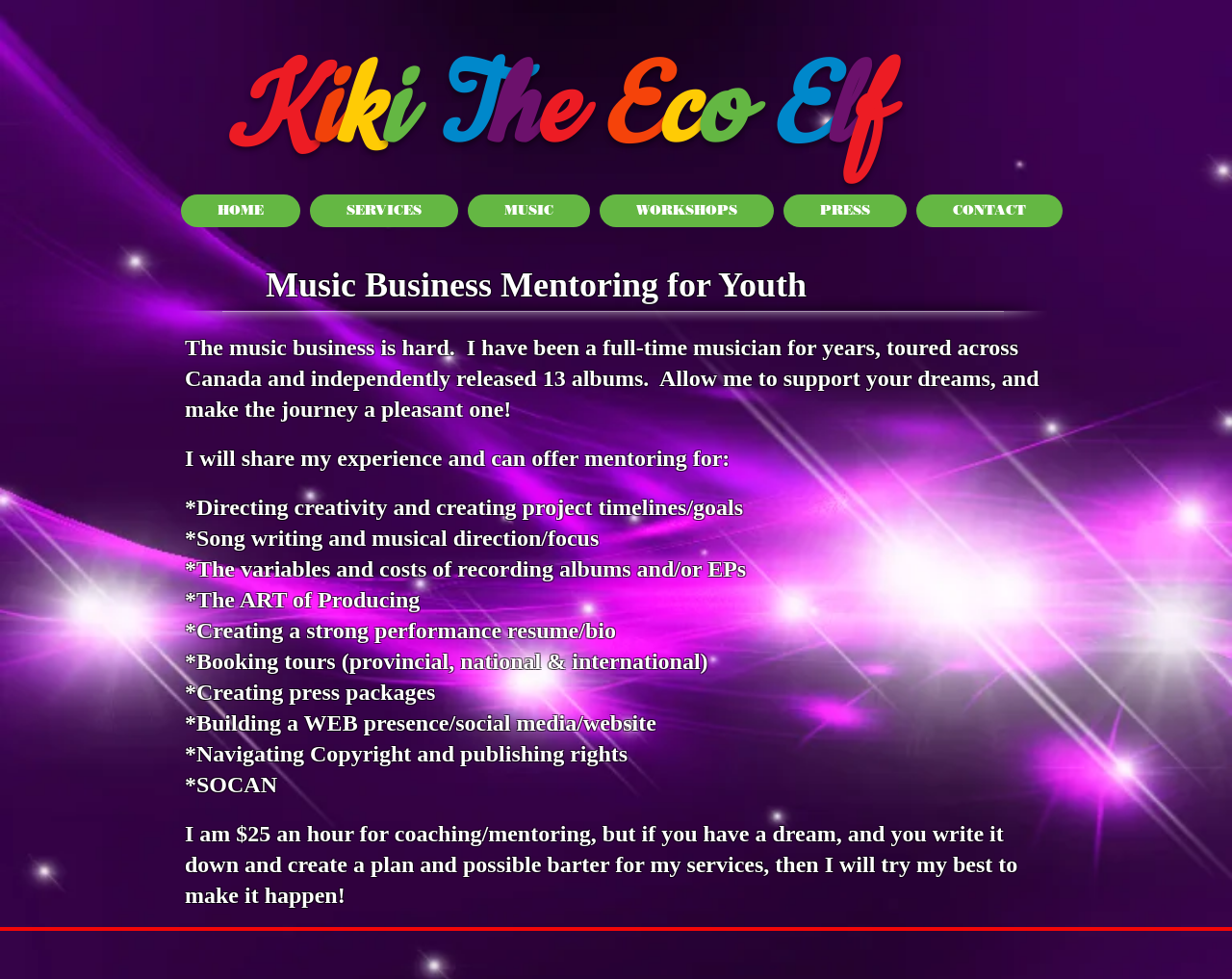What services does the youth music mentor offer?
Could you give a comprehensive explanation in response to this question?

The youth music mentor offers music business mentoring services, which can be inferred from the static text elements on the webpage that describe the services offered, such as directing creativity, song writing, and producing.